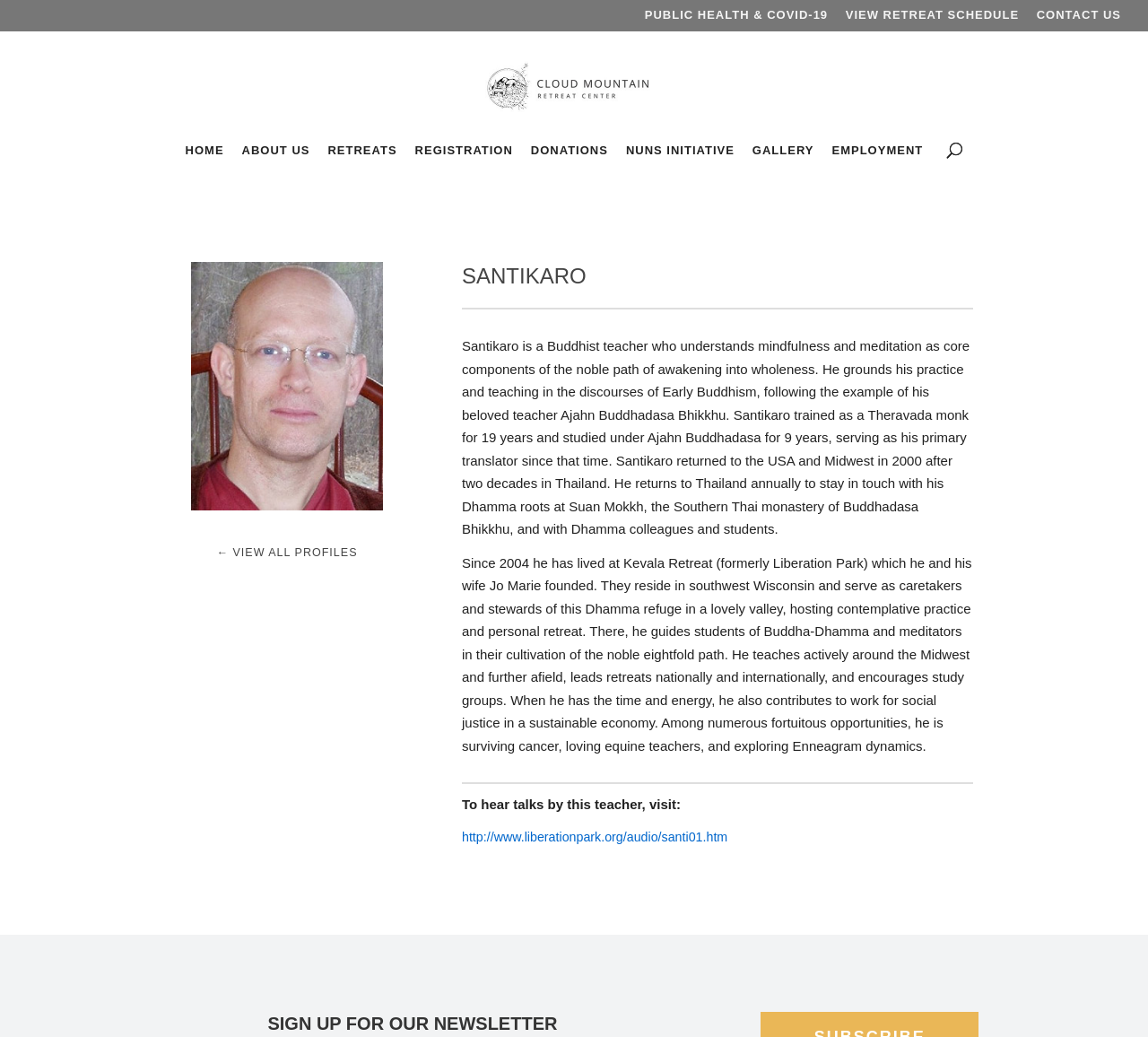Refer to the screenshot and answer the following question in detail:
What is the name of the retreat center?

I found the answer by looking at the link element with the text 'Cloud Mountain Retreat Center' which is a child element of the root element. This link element has a bounding box coordinate of [0.345, 0.074, 0.657, 0.088].